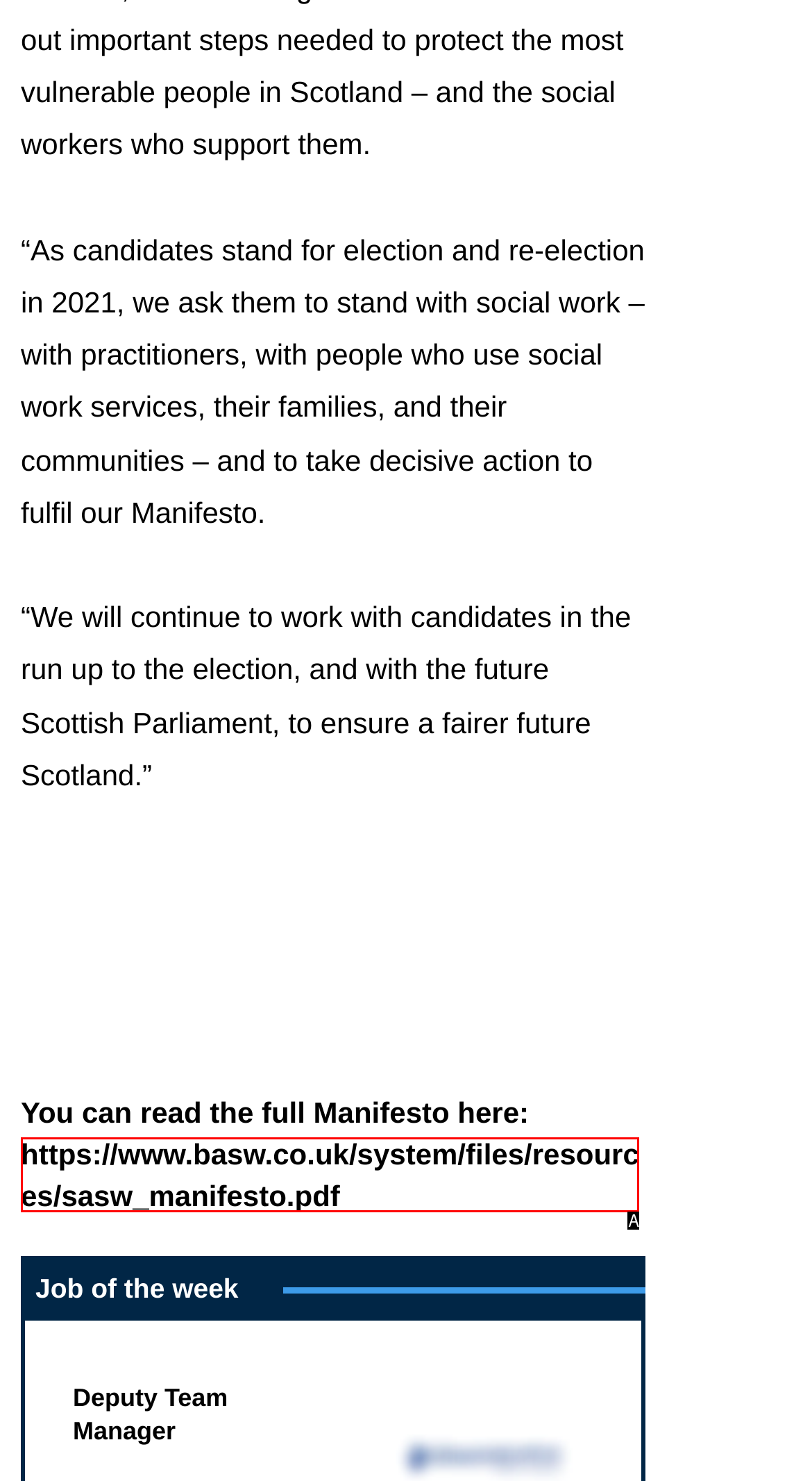Identify which option matches the following description: https://www.basw.co.uk/system/files/resources/sasw_manifesto.pdf
Answer by giving the letter of the correct option directly.

A